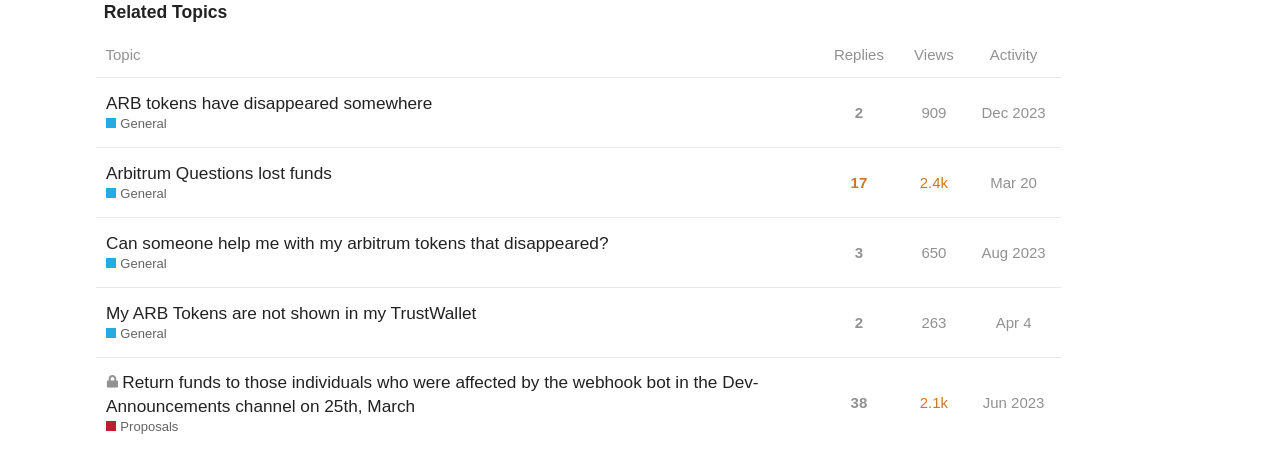Please give the bounding box coordinates of the area that should be clicked to fulfill the following instruction: "View topic 'Return funds to those individuals who were affected by the webhook bot in the Dev-Announcements channel on 25th, March'". The coordinates should be in the format of four float numbers from 0 to 1, i.e., [left, top, right, bottom].

[0.075, 0.755, 0.642, 0.948]